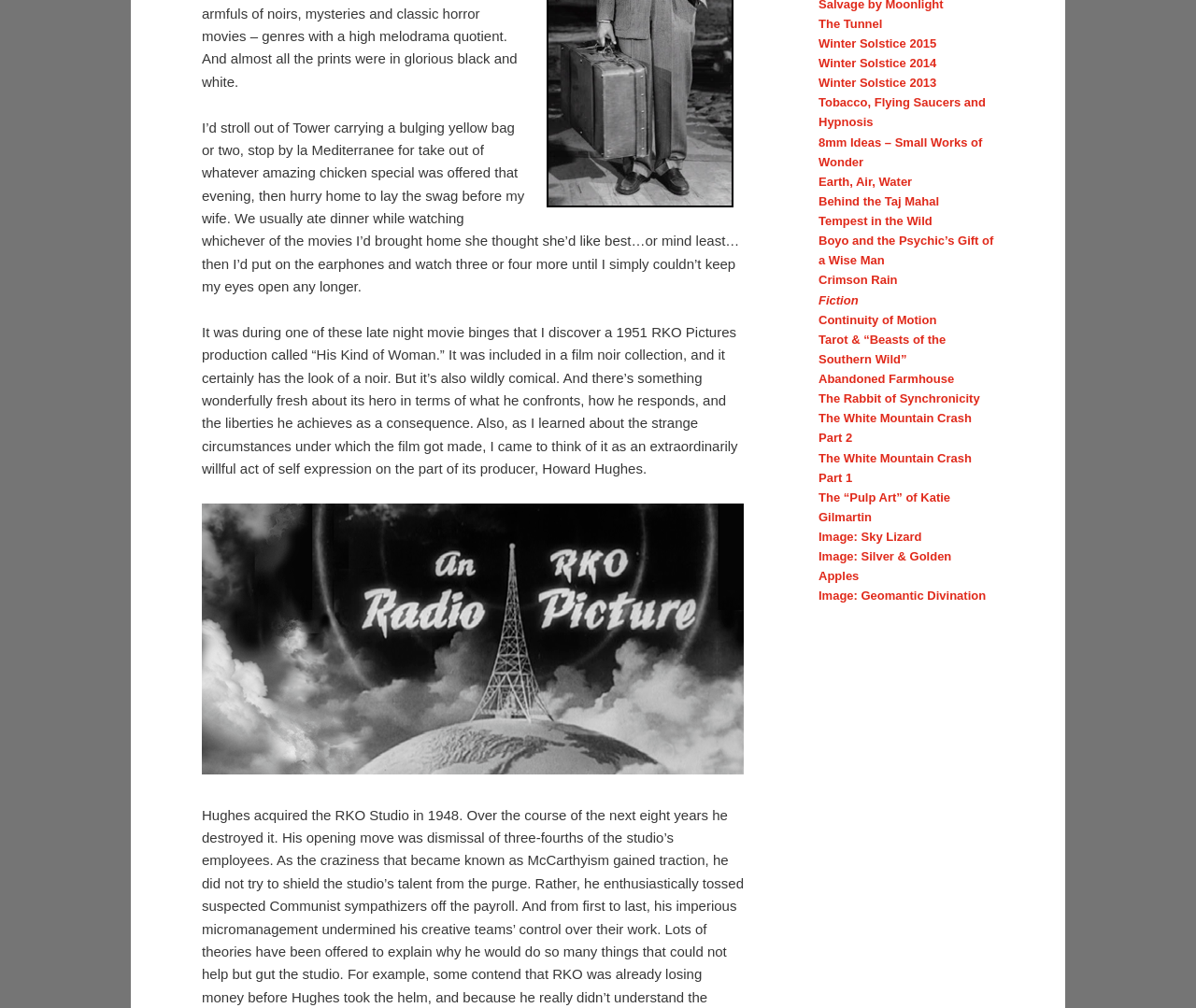Return the bounding box coordinates of the UI element that corresponds to this description: "Image: Geomantic Divination". The coordinates must be given as four float numbers in the range of 0 and 1, [left, top, right, bottom].

[0.684, 0.584, 0.824, 0.598]